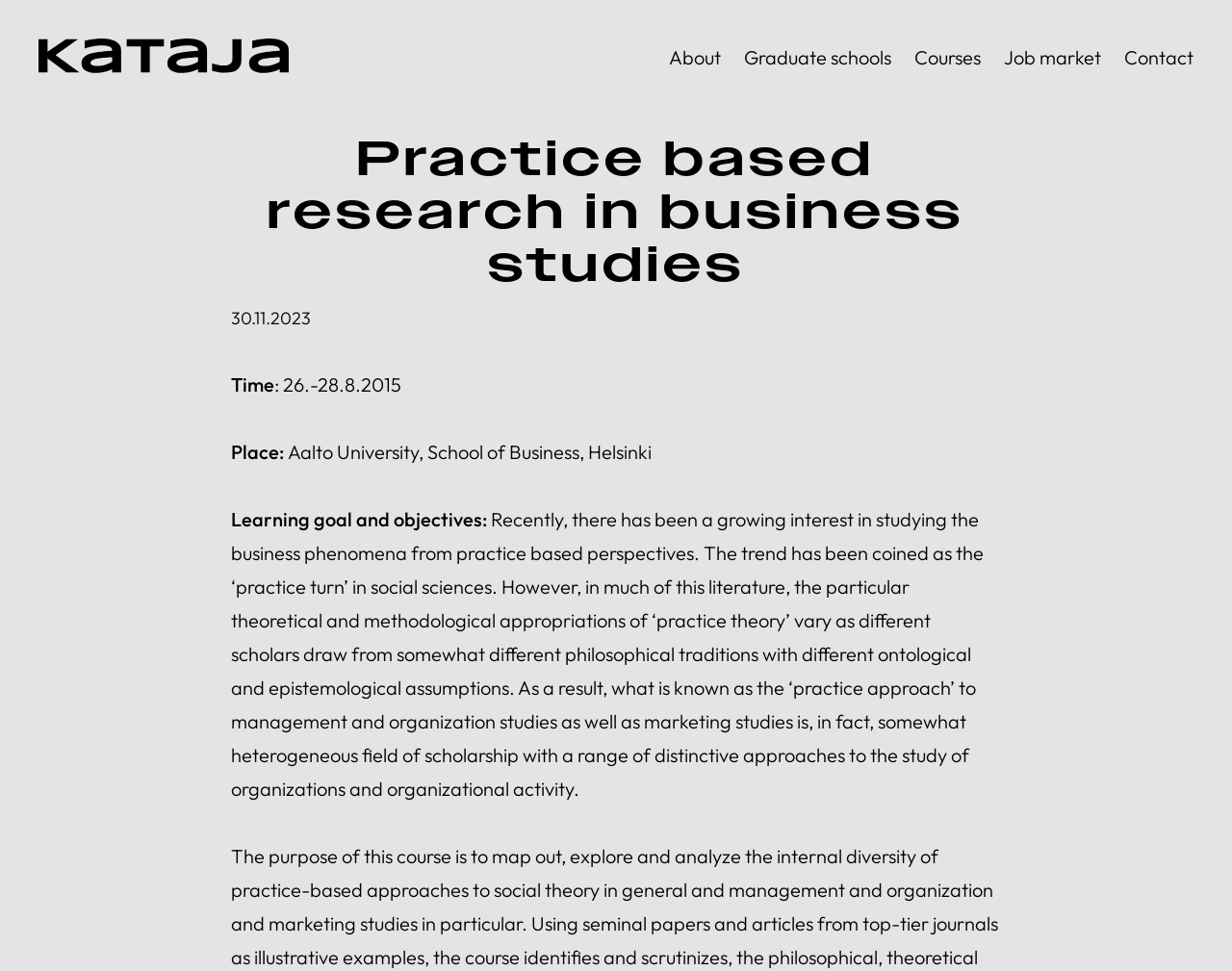Identify the bounding box coordinates for the UI element described by the following text: "Courses". Provide the coordinates as four float numbers between 0 and 1, in the format [left, top, right, bottom].

[0.742, 0.047, 0.796, 0.071]